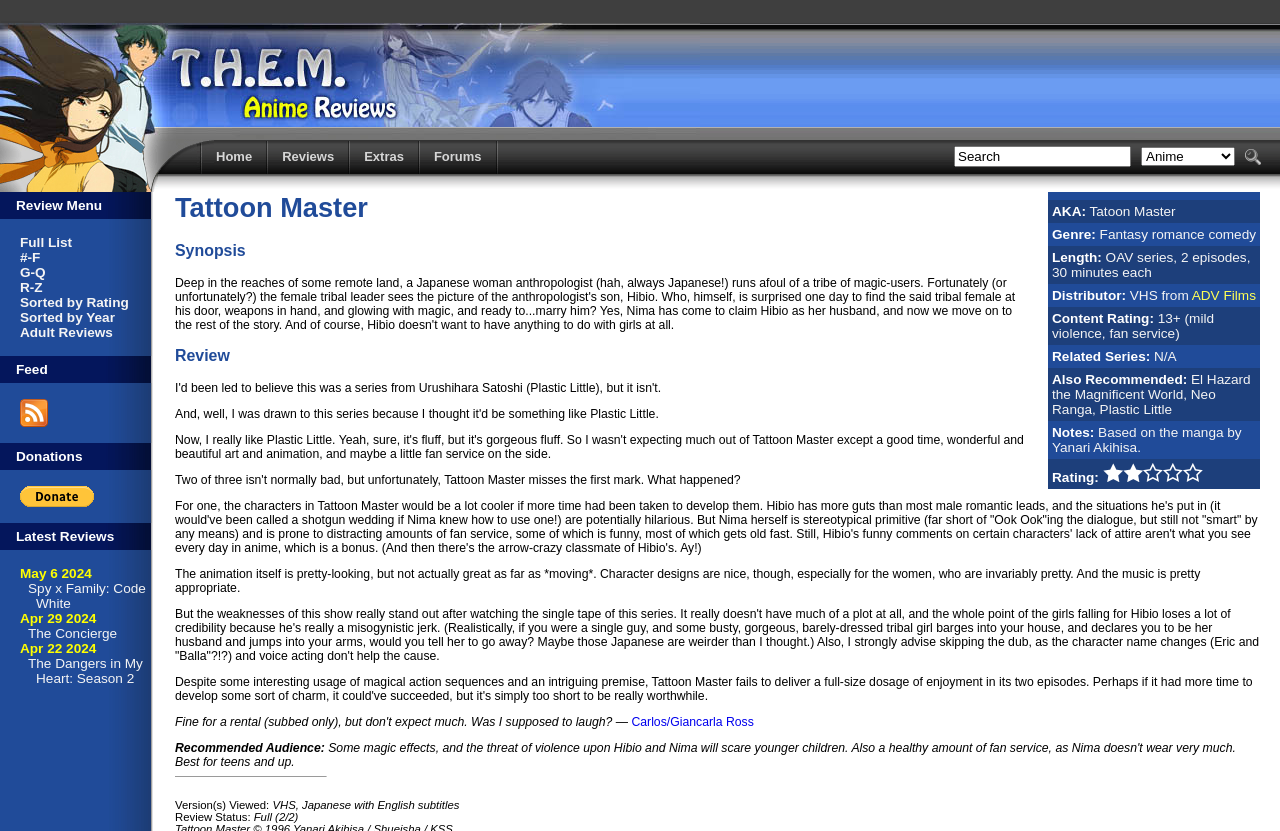Please mark the clickable region by giving the bounding box coordinates needed to complete this instruction: "Click the Reviews link".

[0.22, 0.179, 0.261, 0.197]